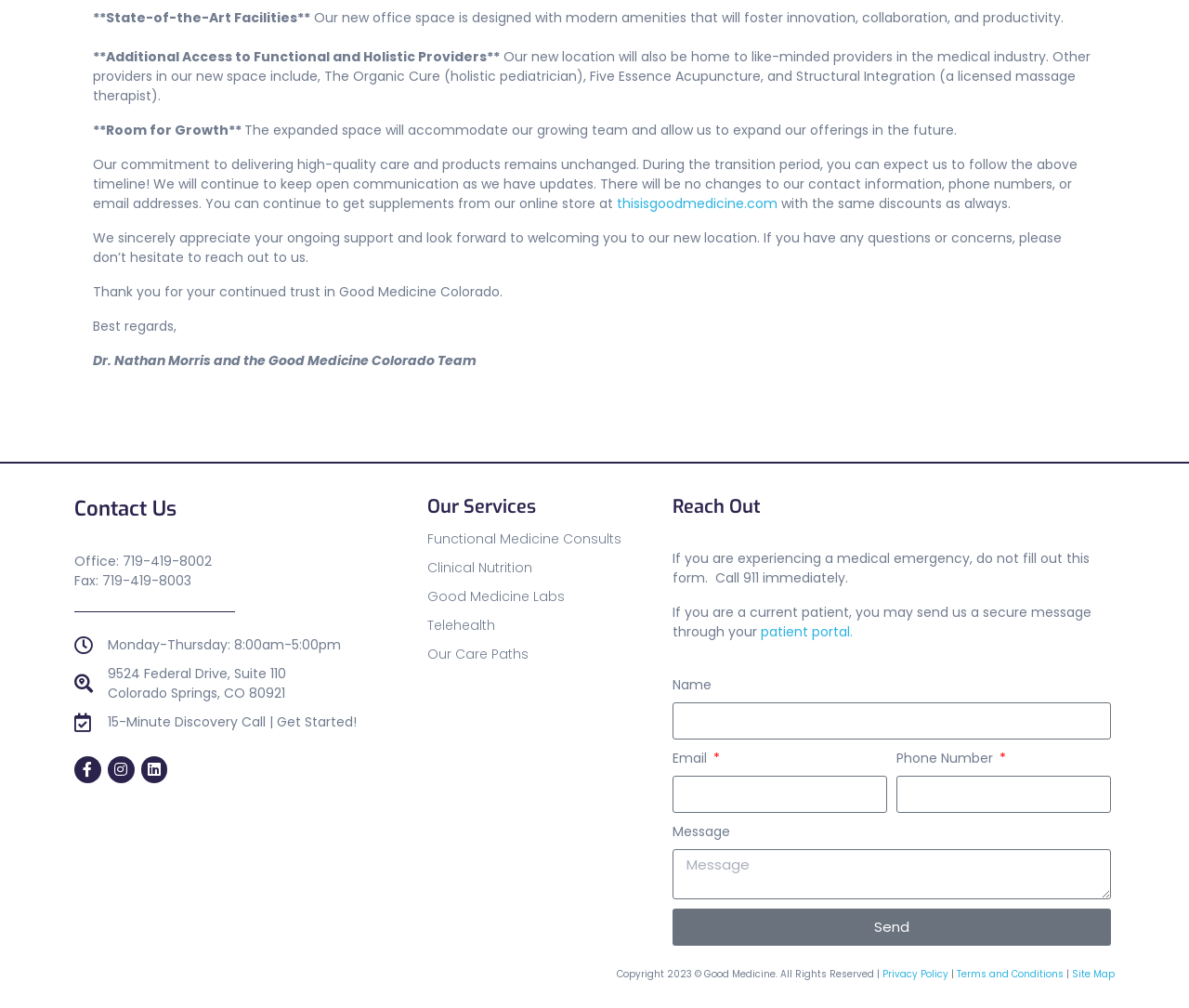Predict the bounding box coordinates of the area that should be clicked to accomplish the following instruction: "Fill in the 'Name' input field". The bounding box coordinates should consist of four float numbers between 0 and 1, i.e., [left, top, right, bottom].

[0.566, 0.696, 0.934, 0.733]